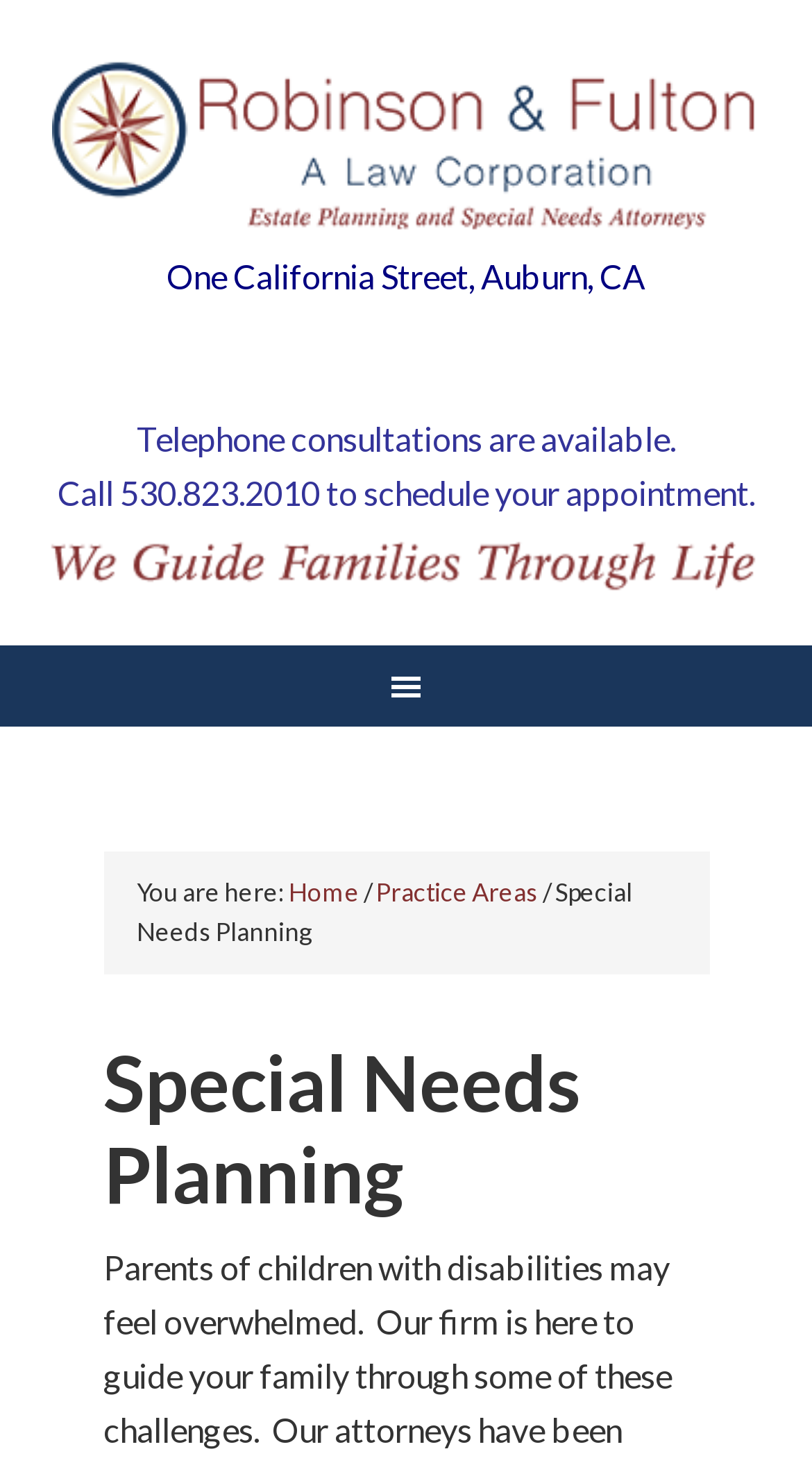Find the bounding box coordinates for the UI element that matches this description: "Robinson & Fulton Law".

[0.05, 0.028, 0.95, 0.171]